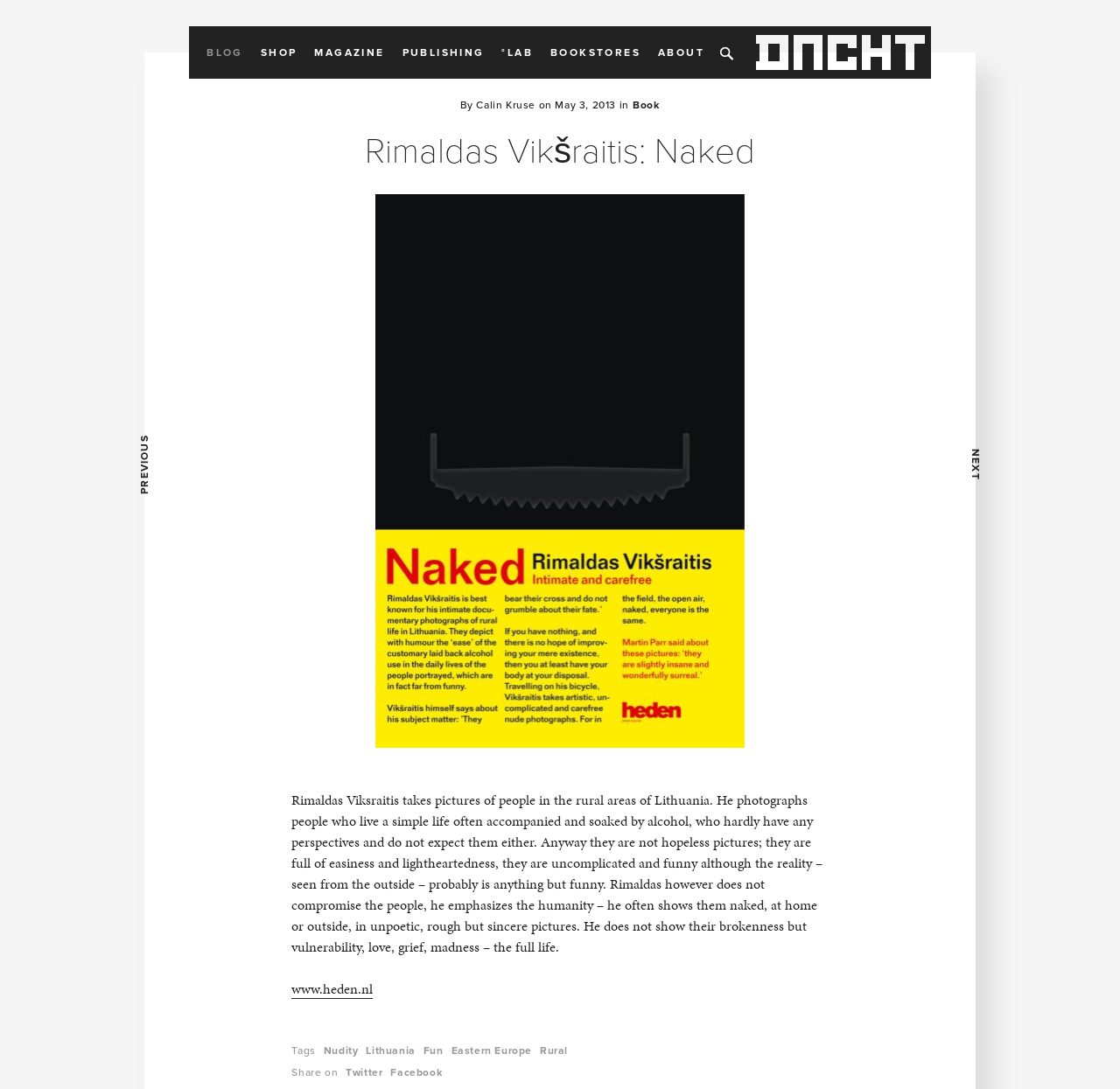Specify the bounding box coordinates for the region that must be clicked to perform the given instruction: "Share on Twitter".

[0.309, 0.977, 0.342, 0.993]